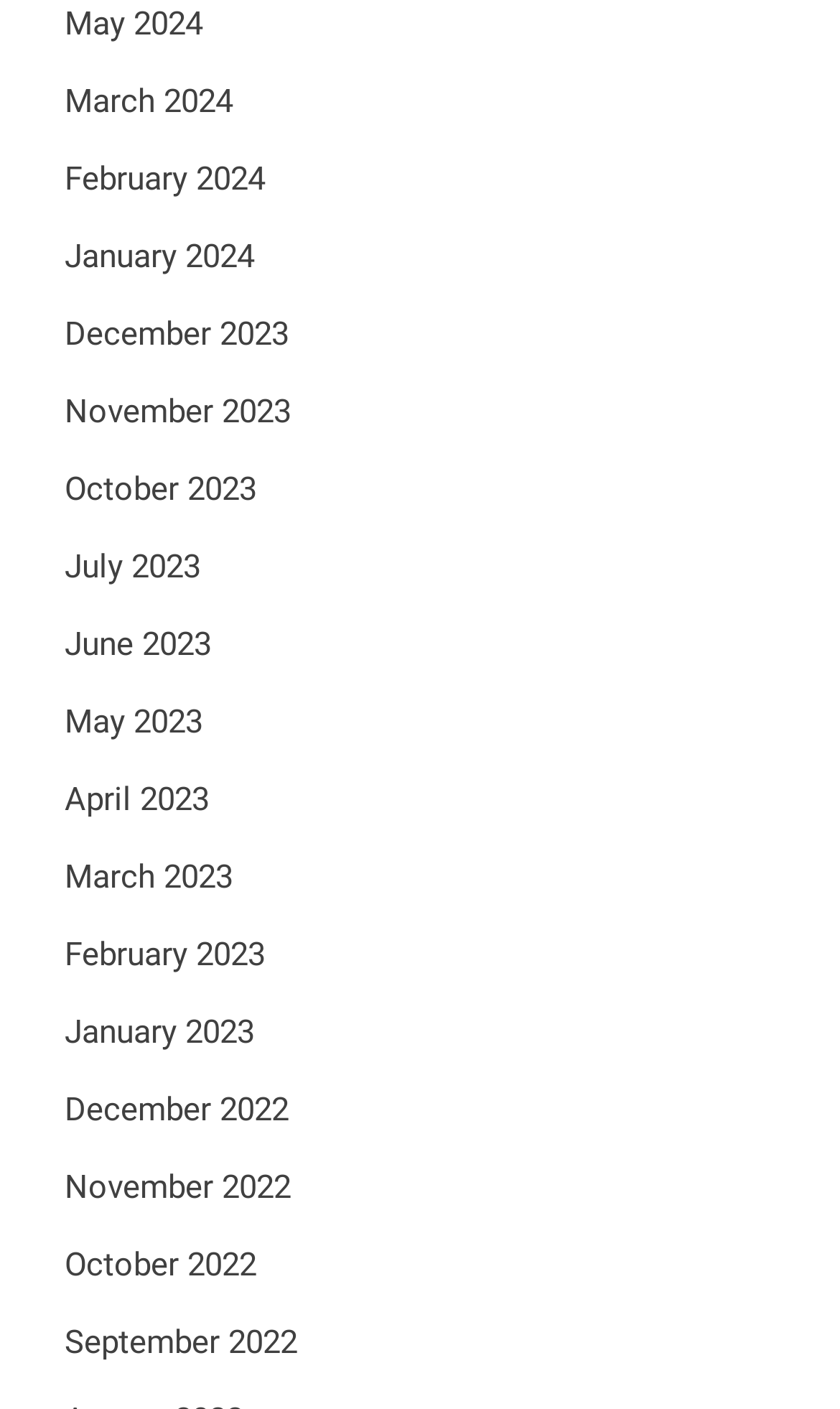Locate the bounding box coordinates of the element that needs to be clicked to carry out the instruction: "Check December 2022". The coordinates should be given as four float numbers ranging from 0 to 1, i.e., [left, top, right, bottom].

[0.077, 0.773, 0.344, 0.801]